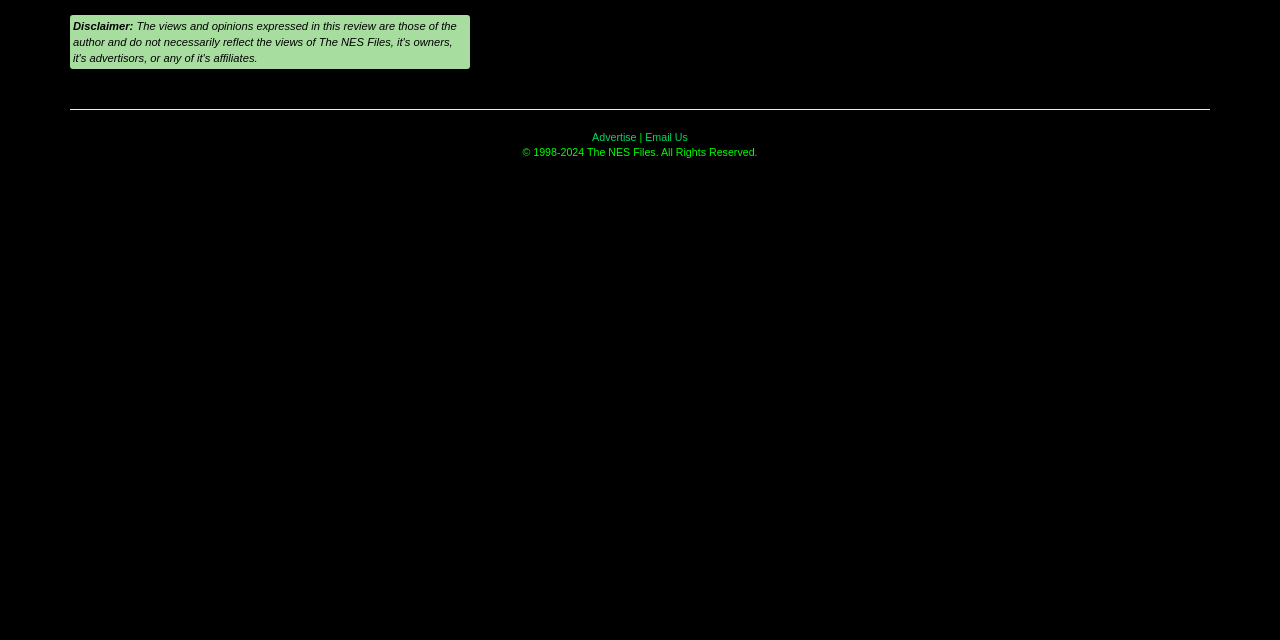Please find the bounding box coordinates (top-left x, top-left y, bottom-right x, bottom-right y) in the screenshot for the UI element described as follows: Advertise

[0.463, 0.204, 0.497, 0.223]